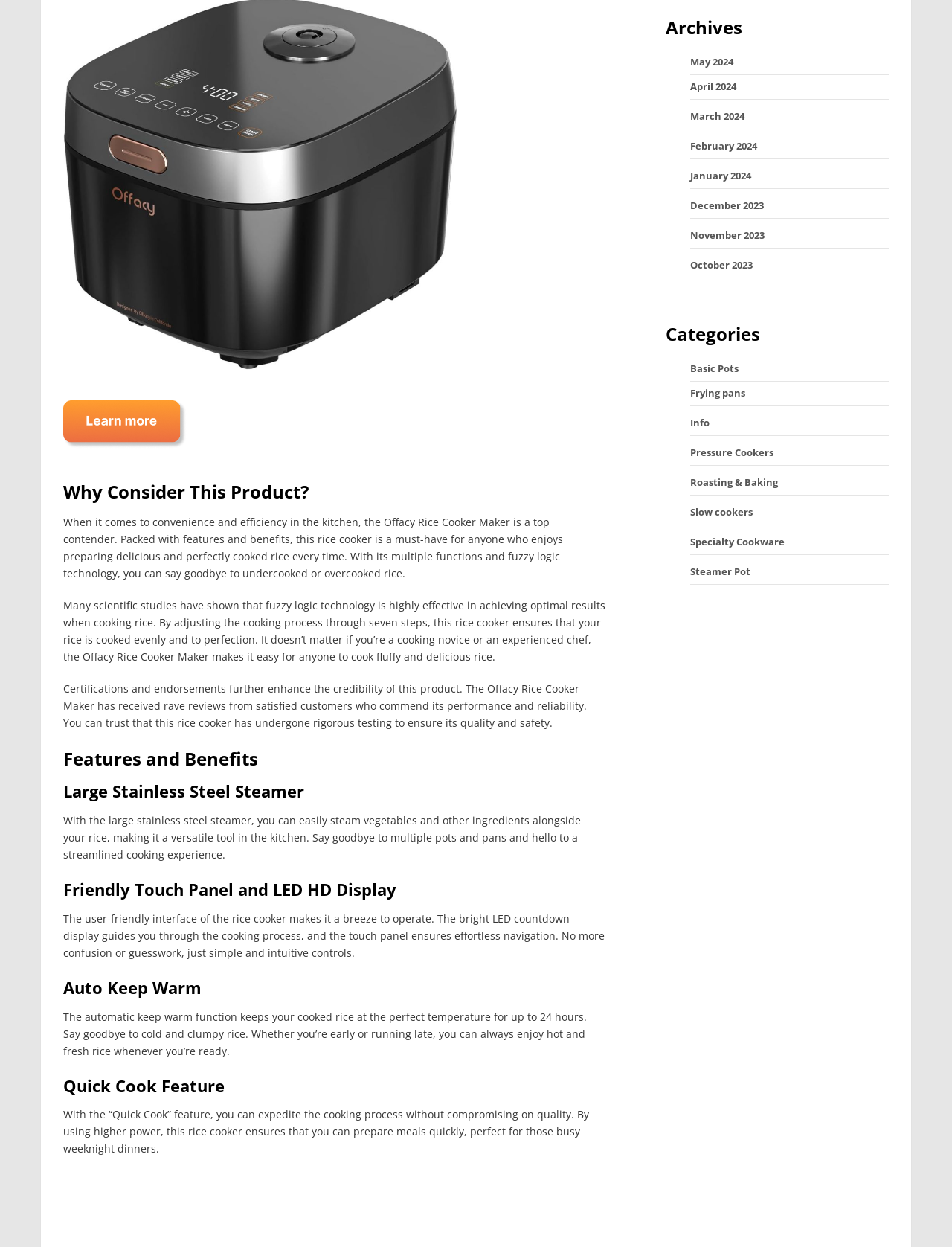Given the following UI element description: "February 2024", find the bounding box coordinates in the webpage screenshot.

[0.725, 0.112, 0.795, 0.122]